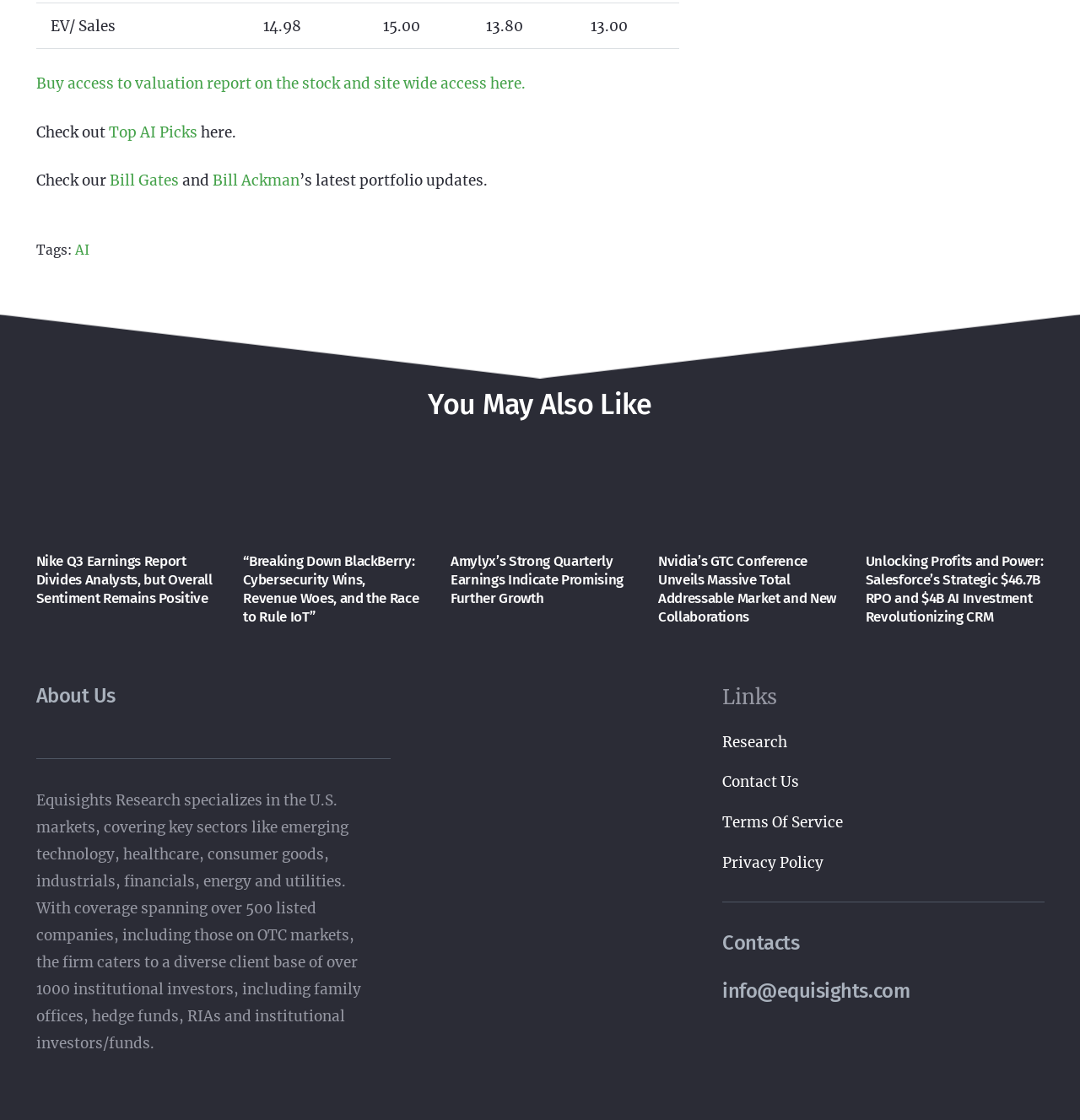Who are the two famous investors mentioned on the webpage?
Please use the image to provide an in-depth answer to the question.

The webpage mentions 'Check our Bill Gates and Bill Ackman’s latest portfolio updates.' in the middle section, indicating that these two individuals are famous investors.